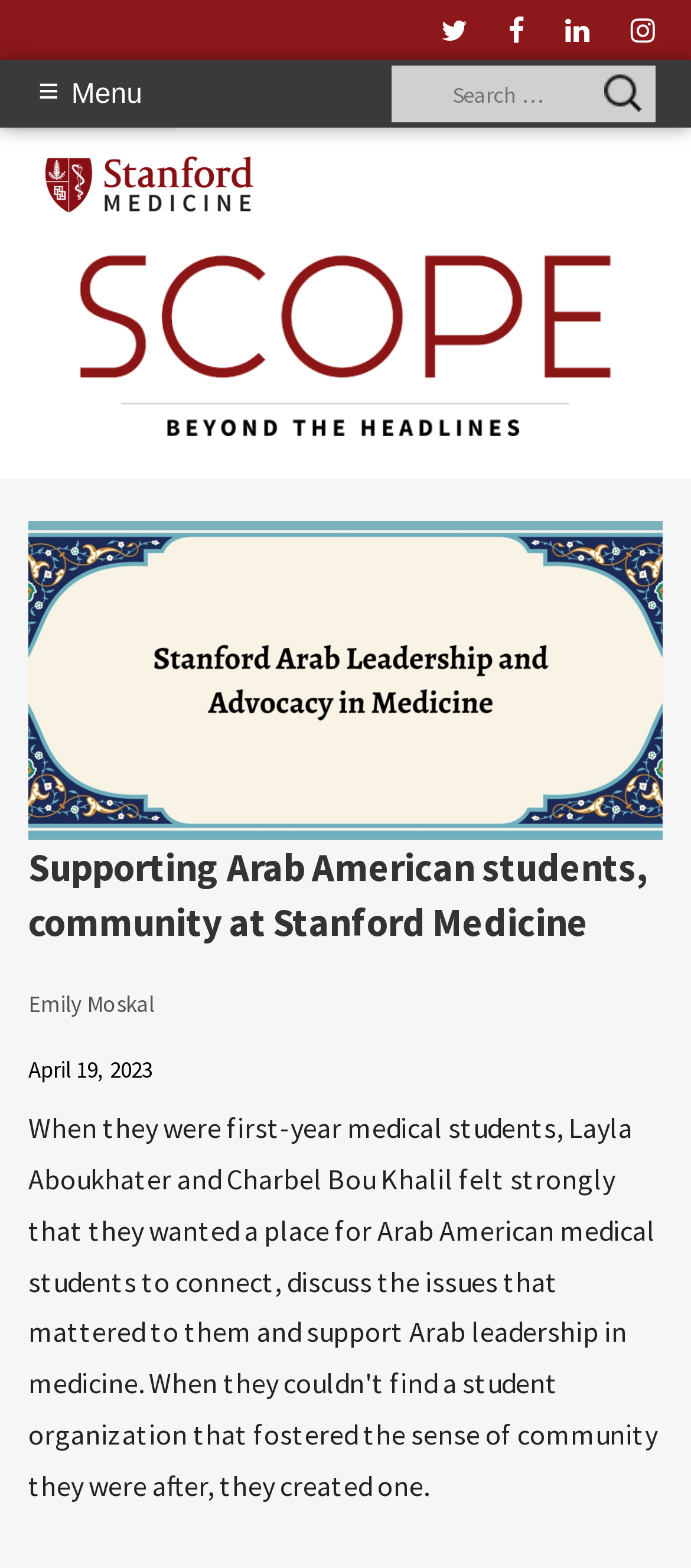Provide the bounding box coordinates of the UI element this sentence describes: "Emily Moskal".

[0.041, 0.631, 0.223, 0.65]